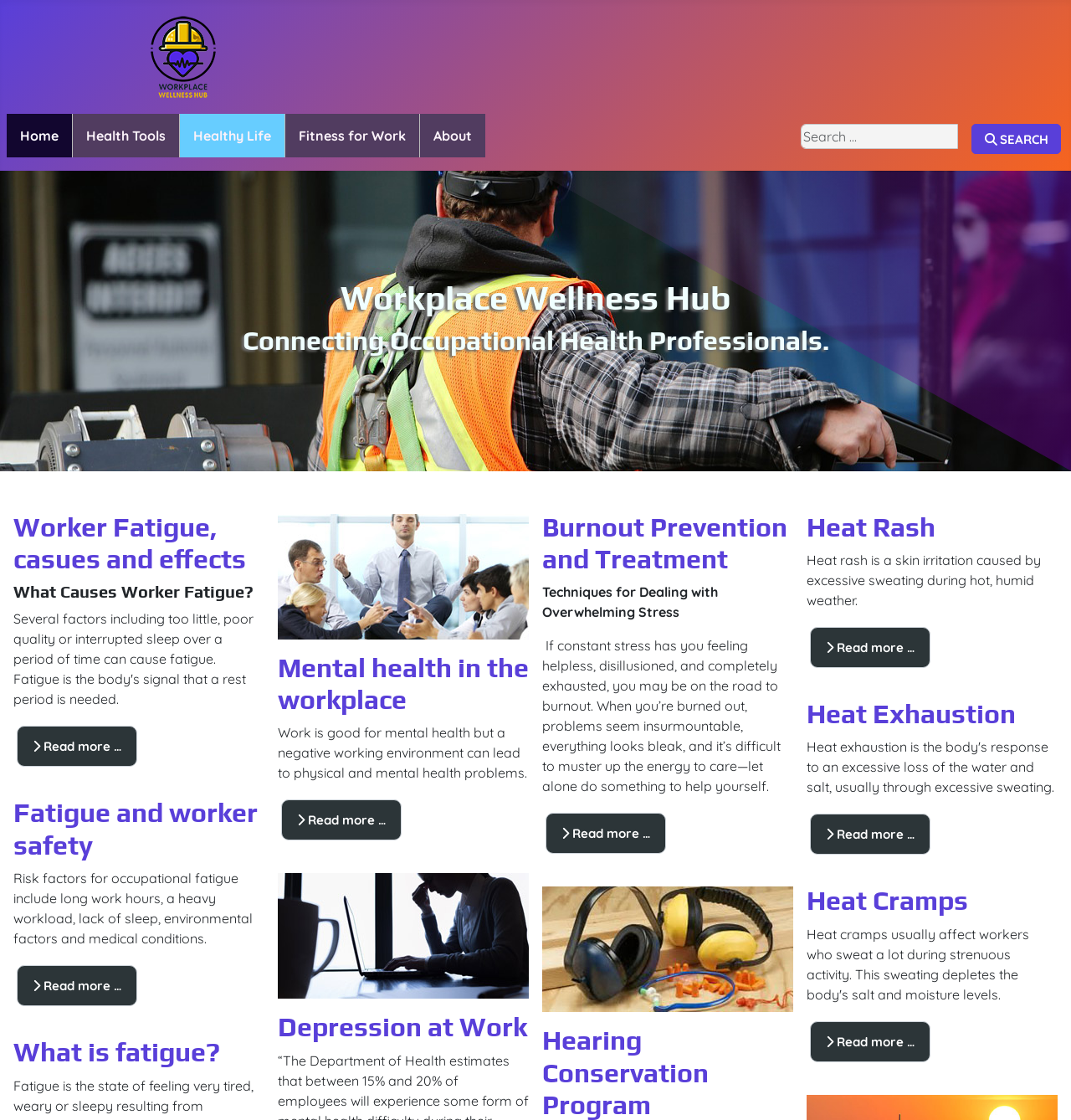Please identify the bounding box coordinates of the region to click in order to complete the task: "Search for health advice". The coordinates must be four float numbers between 0 and 1, specified as [left, top, right, bottom].

[0.745, 0.108, 0.994, 0.141]